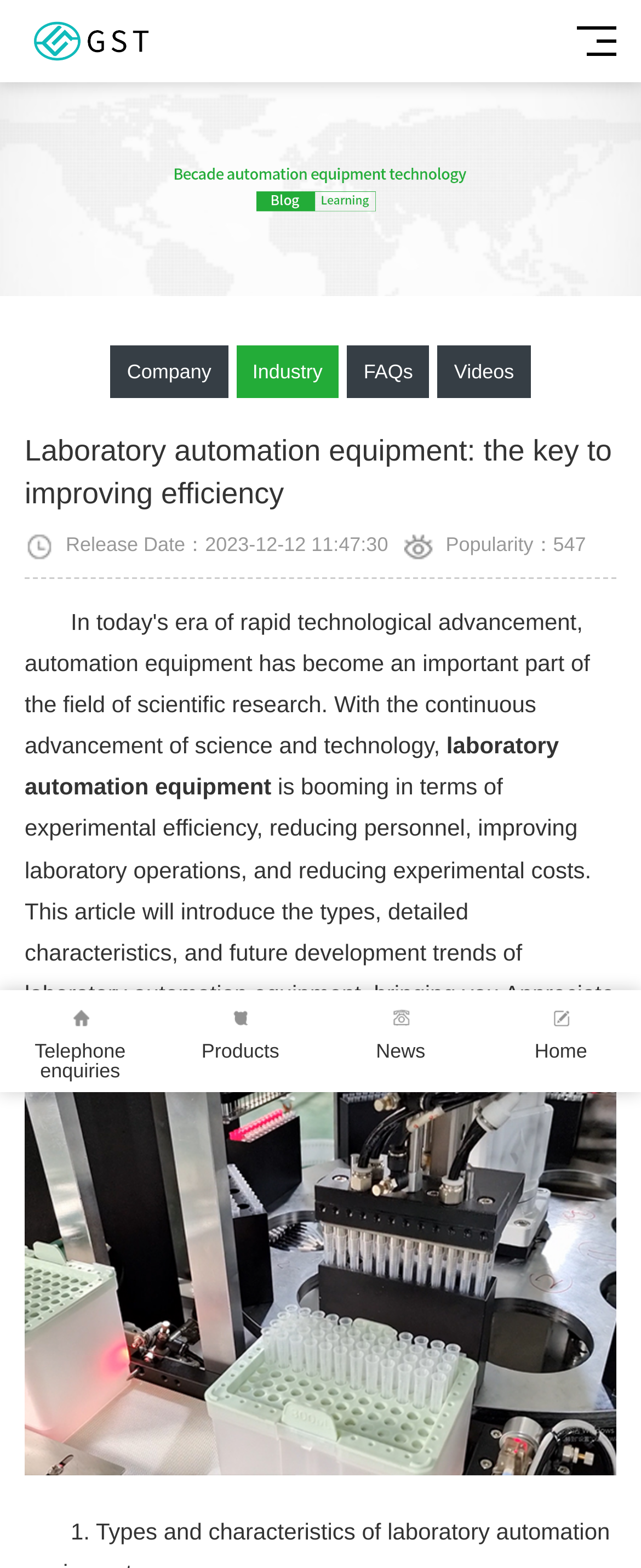Is there an image on this webpage? Using the information from the screenshot, answer with a single word or phrase.

Yes